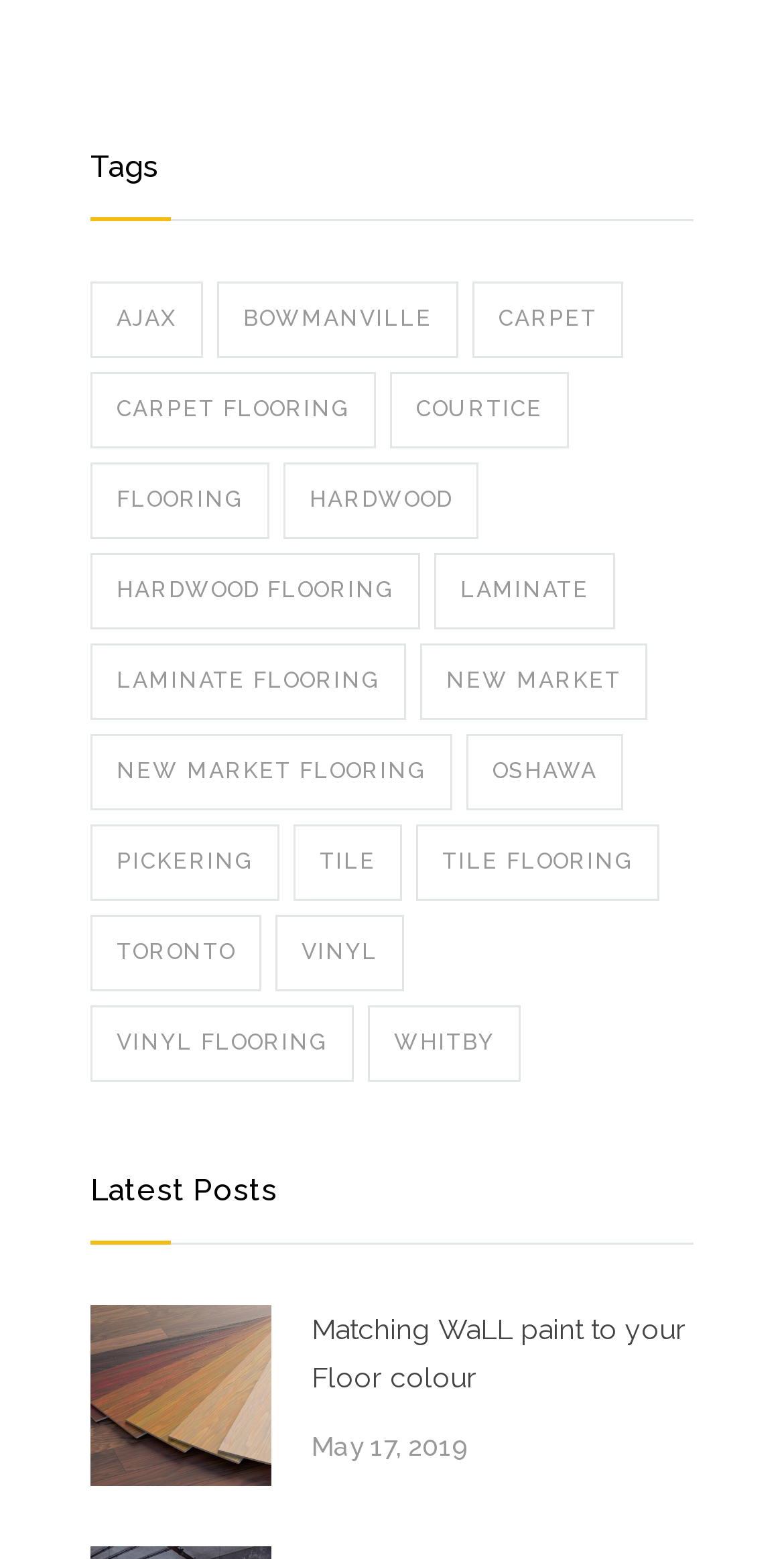Please identify the coordinates of the bounding box for the clickable region that will accomplish this instruction: "Follow on Facebook".

None